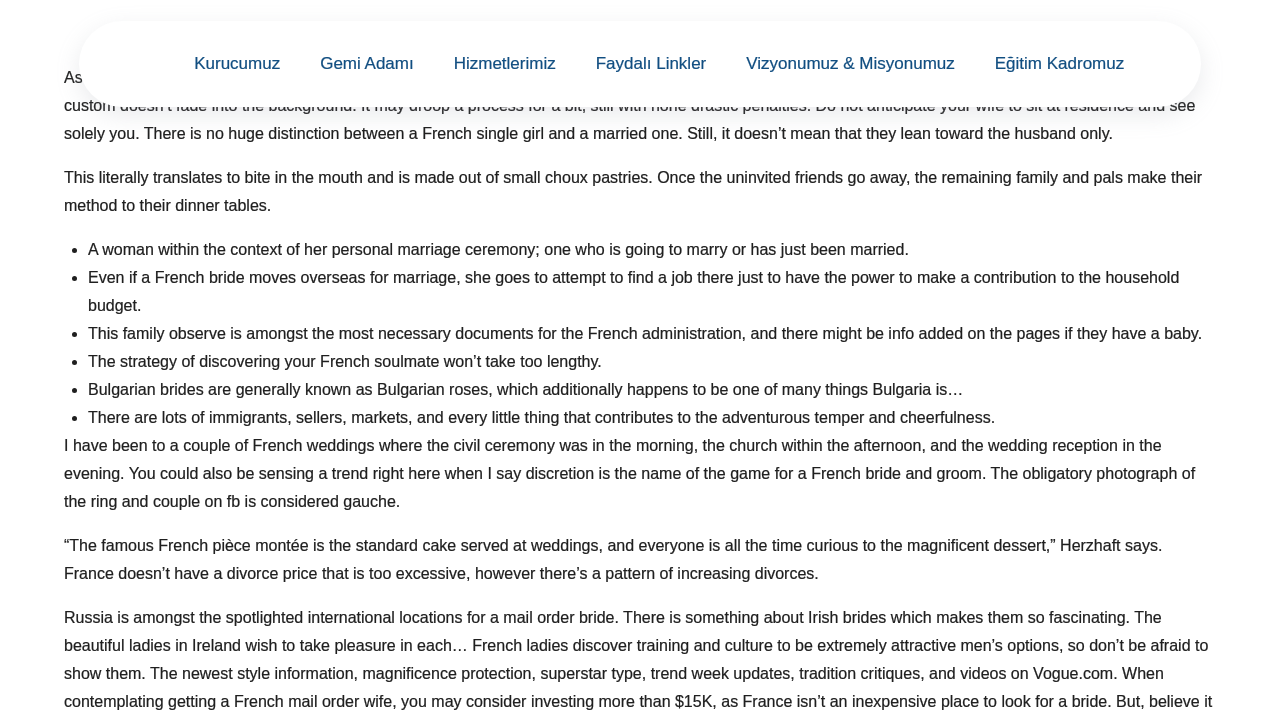Please answer the following question as detailed as possible based on the image: 
What is the name of the traditional French wedding cake?

According to the webpage, the traditional French wedding cake is called 'pièce montée', which is mentioned in the text as a magnificent dessert served at weddings.